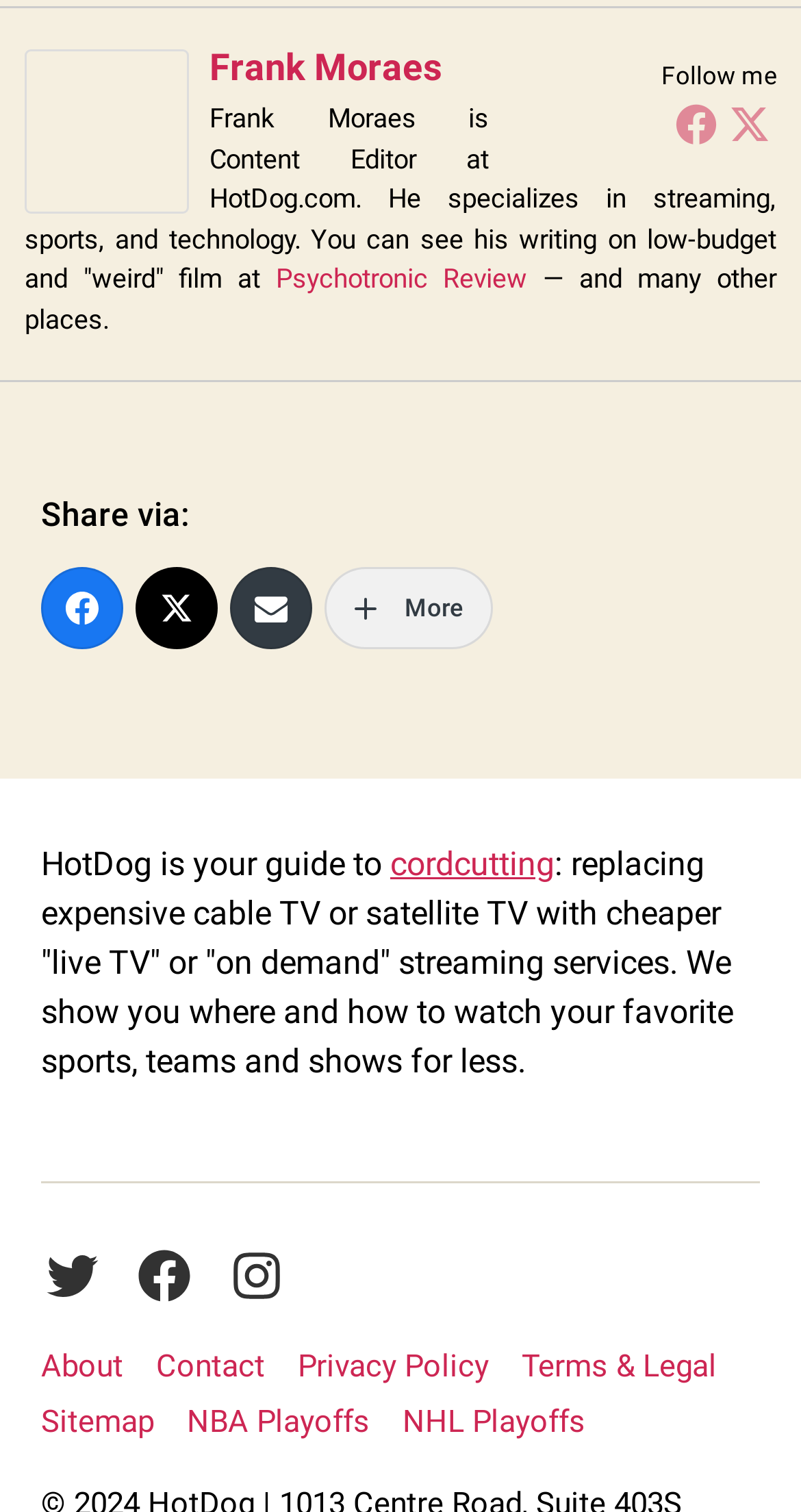Find the bounding box coordinates of the clickable region needed to perform the following instruction: "Visit the About page". The coordinates should be provided as four float numbers between 0 and 1, i.e., [left, top, right, bottom].

[0.051, 0.891, 0.154, 0.915]